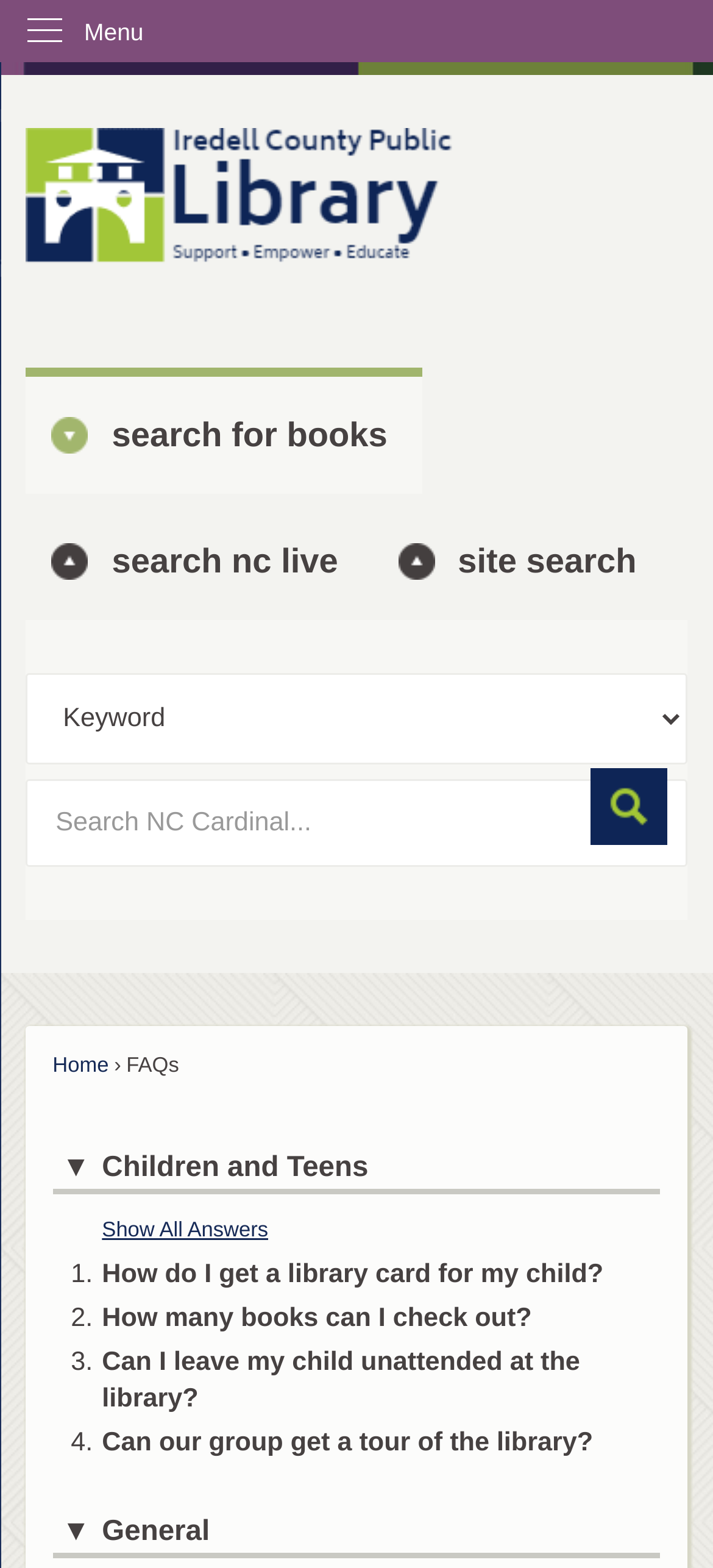Please find the bounding box coordinates of the clickable region needed to complete the following instruction: "Click on Children and Teens". The bounding box coordinates must consist of four float numbers between 0 and 1, i.e., [left, top, right, bottom].

[0.074, 0.732, 0.926, 0.761]